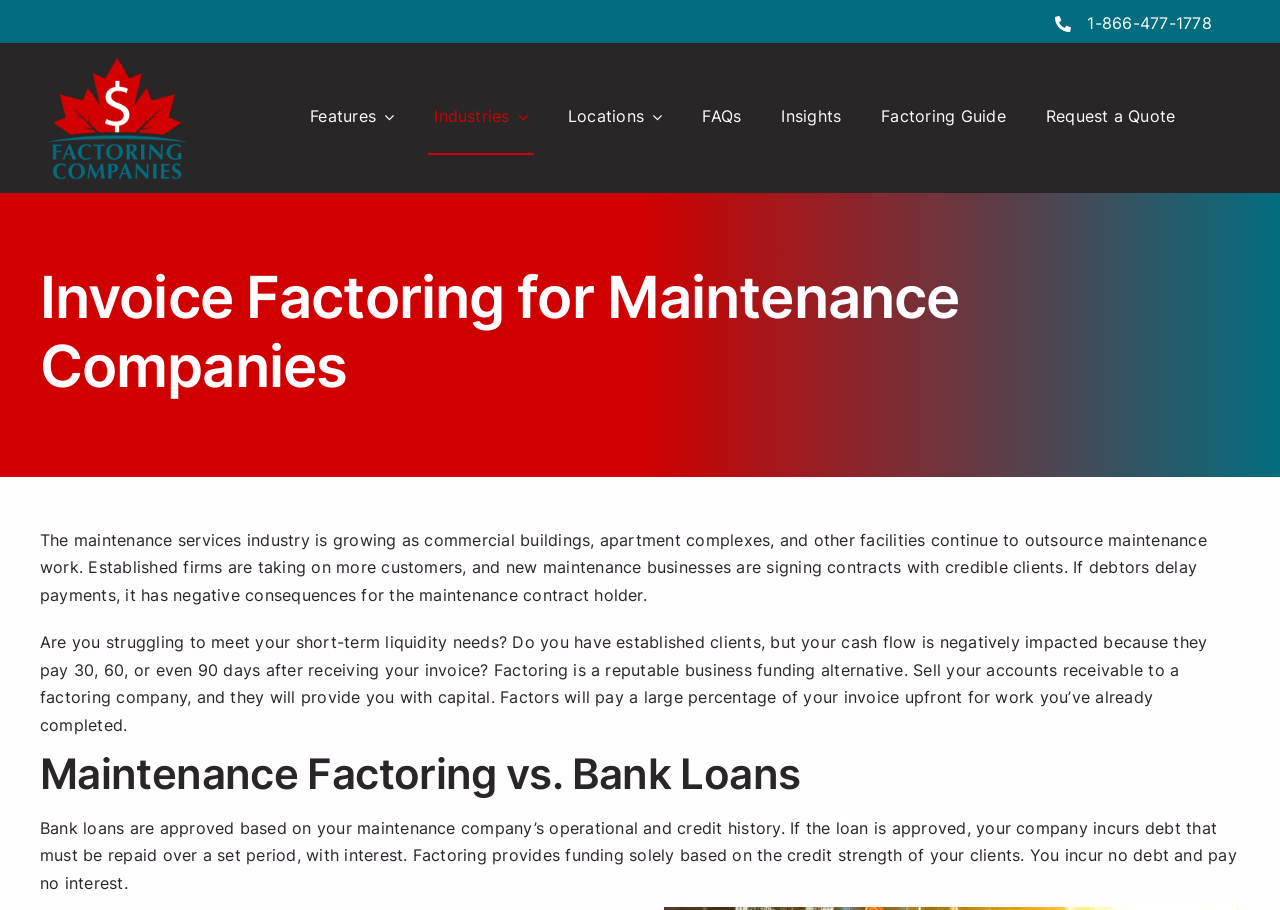Pinpoint the bounding box coordinates of the element to be clicked to execute the instruction: "Read about 'Maintenance Factoring vs. Bank Loans'".

[0.031, 0.823, 0.969, 0.879]